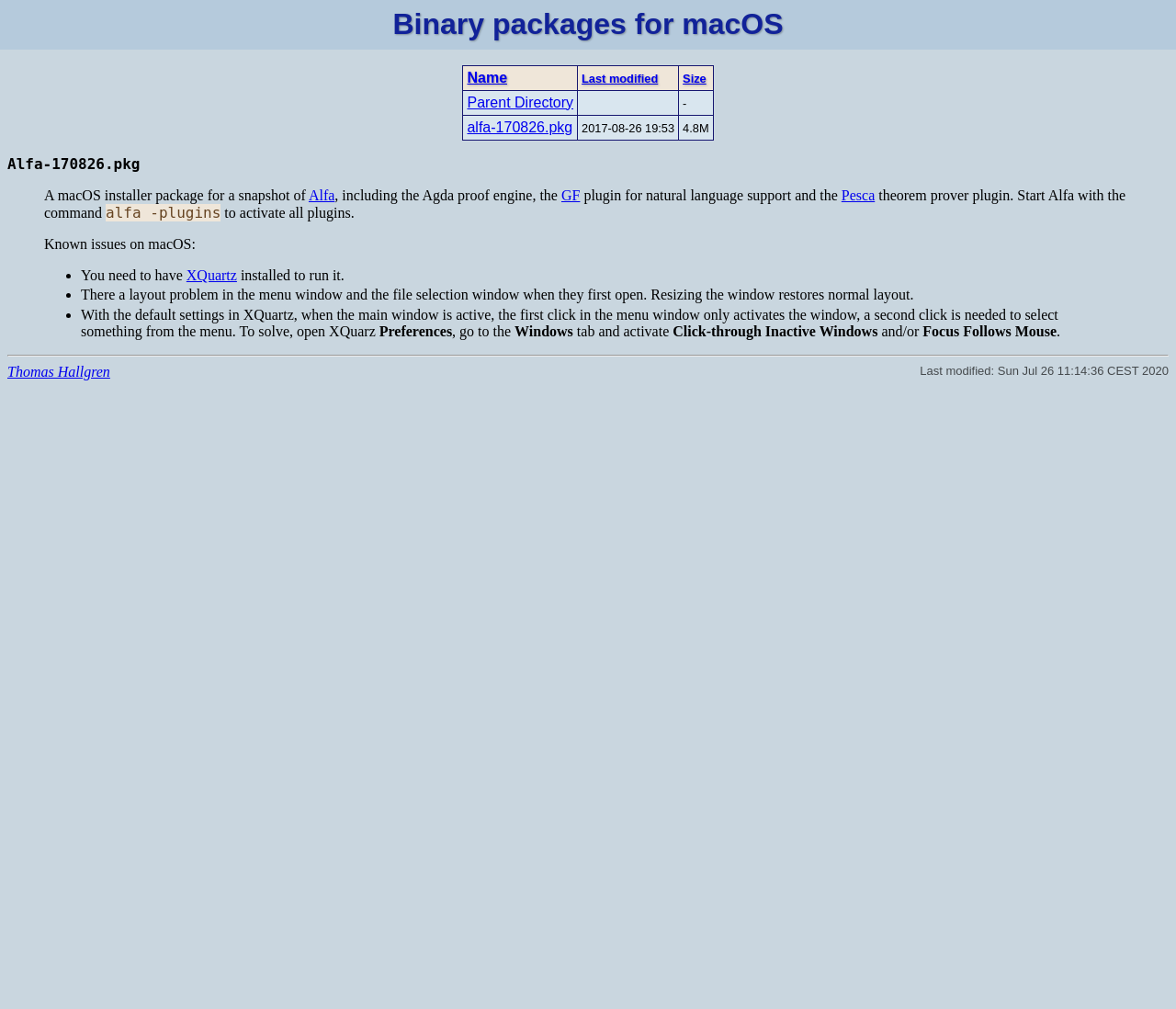Ascertain the bounding box coordinates for the UI element detailed here: "Parent Directory". The coordinates should be provided as [left, top, right, bottom] with each value being a float between 0 and 1.

[0.397, 0.094, 0.488, 0.109]